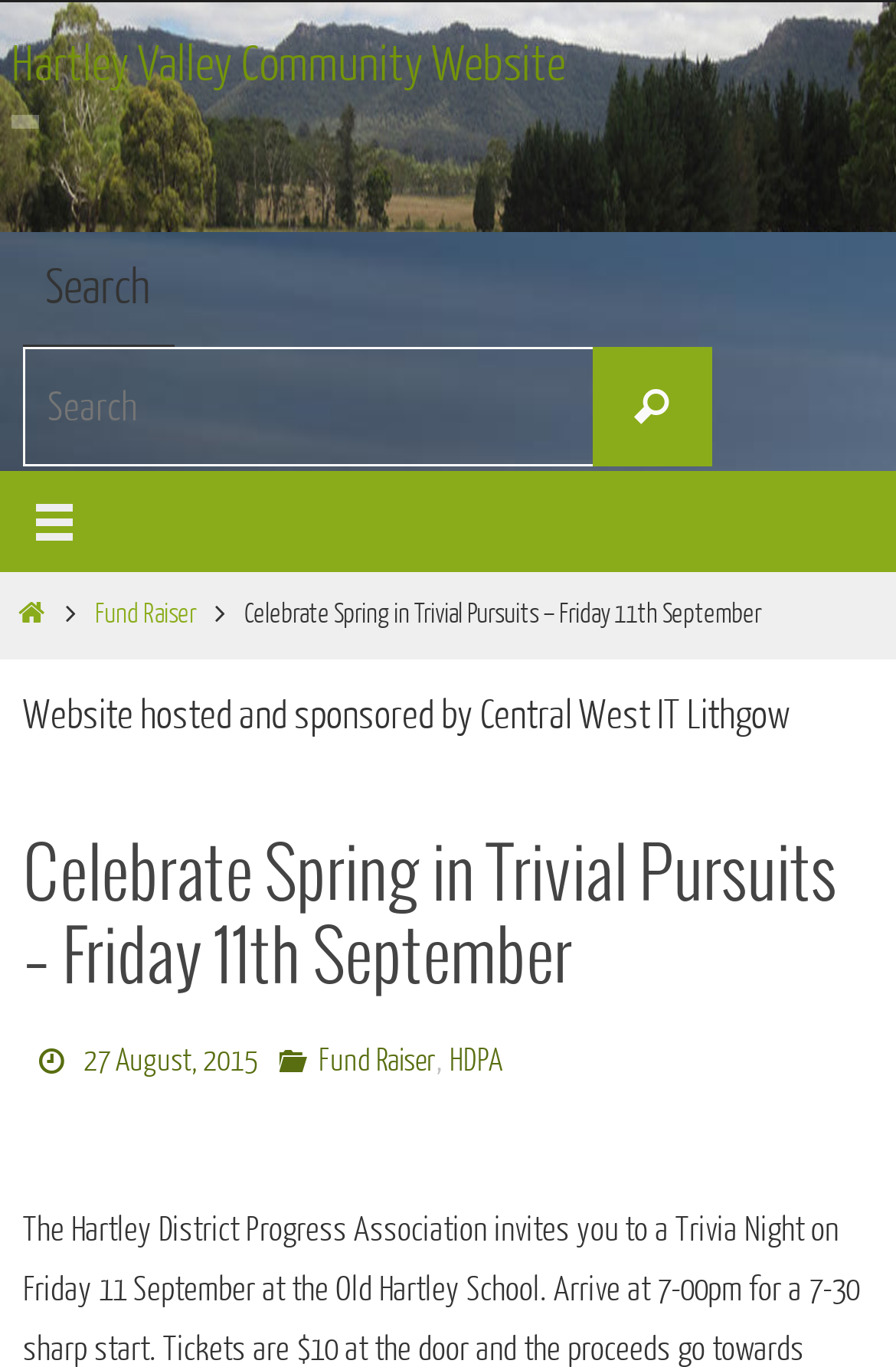Determine the bounding box of the UI element mentioned here: "parent_node: Hartley Valley Community Website". The coordinates must be in the format [left, top, right, bottom] with values ranging from 0 to 1.

[0.0, 0.345, 1.0, 0.419]